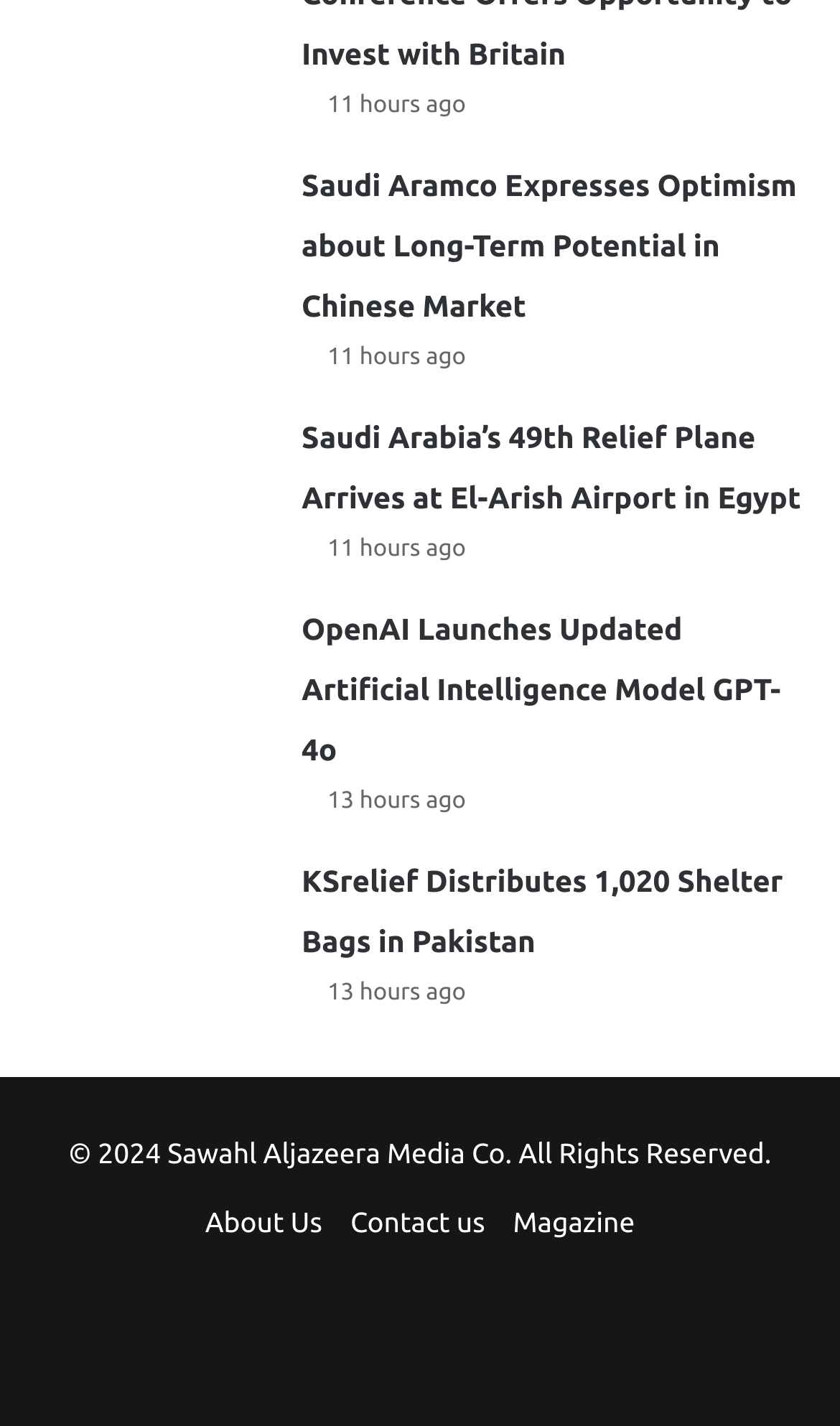Please identify the bounding box coordinates of the element's region that should be clicked to execute the following instruction: "Learn about OpenAI's updated artificial intelligence model GPT-4o". The bounding box coordinates must be four float numbers between 0 and 1, i.e., [left, top, right, bottom].

[0.038, 0.42, 0.321, 0.533]